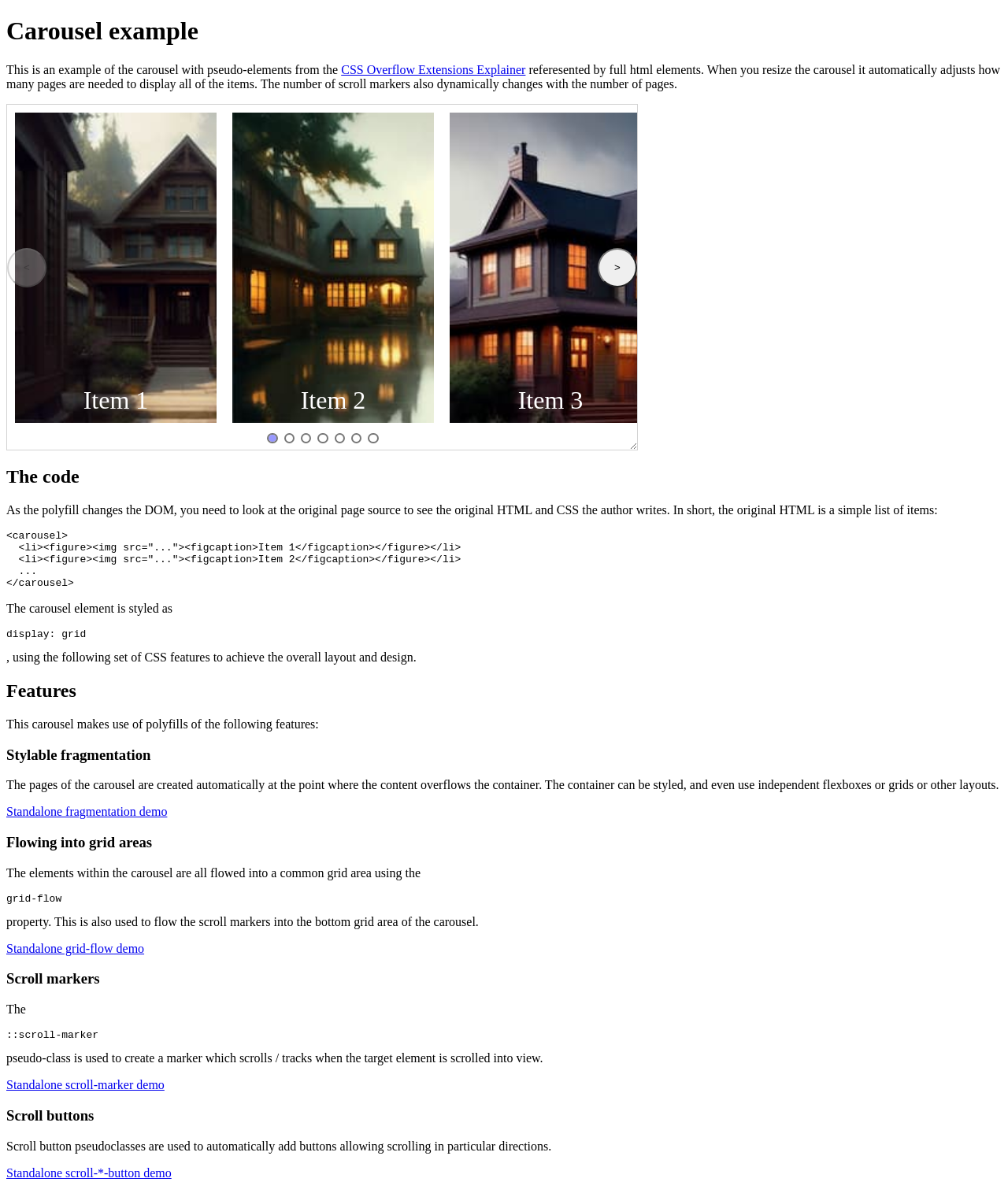Detail the various sections and features of the webpage.

The webpage is a carousel example that demonstrates the use of pseudo-elements from CSS Overflow Extensions. At the top, there is a heading that reads "Carousel example" followed by a brief description of the carousel's functionality. Below this, there is a link to a CSS Overflow Extensions Explainer.

The main content of the page is a carousel that displays four items, each with an image and a caption. The carousel is surrounded by navigation buttons, with a disabled "<" button on the left and a ">" button on the right. The items in the carousel are arranged horizontally, with each item taking up approximately a quarter of the carousel's width.

Below the carousel, there is a section that explains the code behind the carousel. This section includes a heading that reads "The code" and several blocks of text that describe the HTML and CSS used to create the carousel. There are also links to standalone demos for various features, such as stylable fragmentation, flowing into grid areas, scroll markers, and scroll buttons.

The page also includes several headings that break up the content into sections, including "Features", "Stylable fragmentation", "Flowing into grid areas", "Scroll markers", and "Scroll buttons". Each of these sections includes a brief description of the feature and a link to a standalone demo.